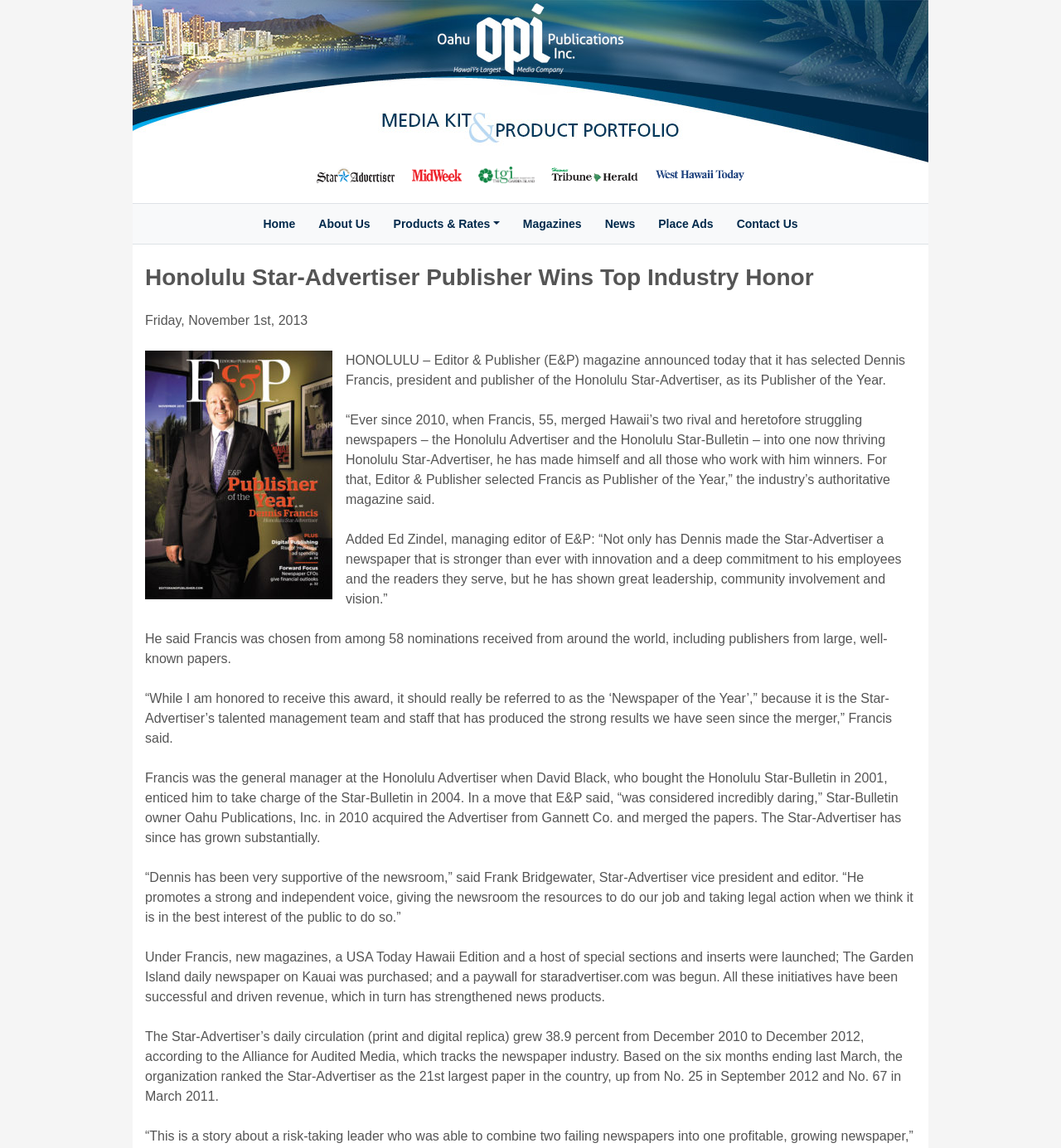Please find the bounding box coordinates of the clickable region needed to complete the following instruction: "Click the Home link". The bounding box coordinates must consist of four float numbers between 0 and 1, i.e., [left, top, right, bottom].

[0.237, 0.183, 0.289, 0.206]